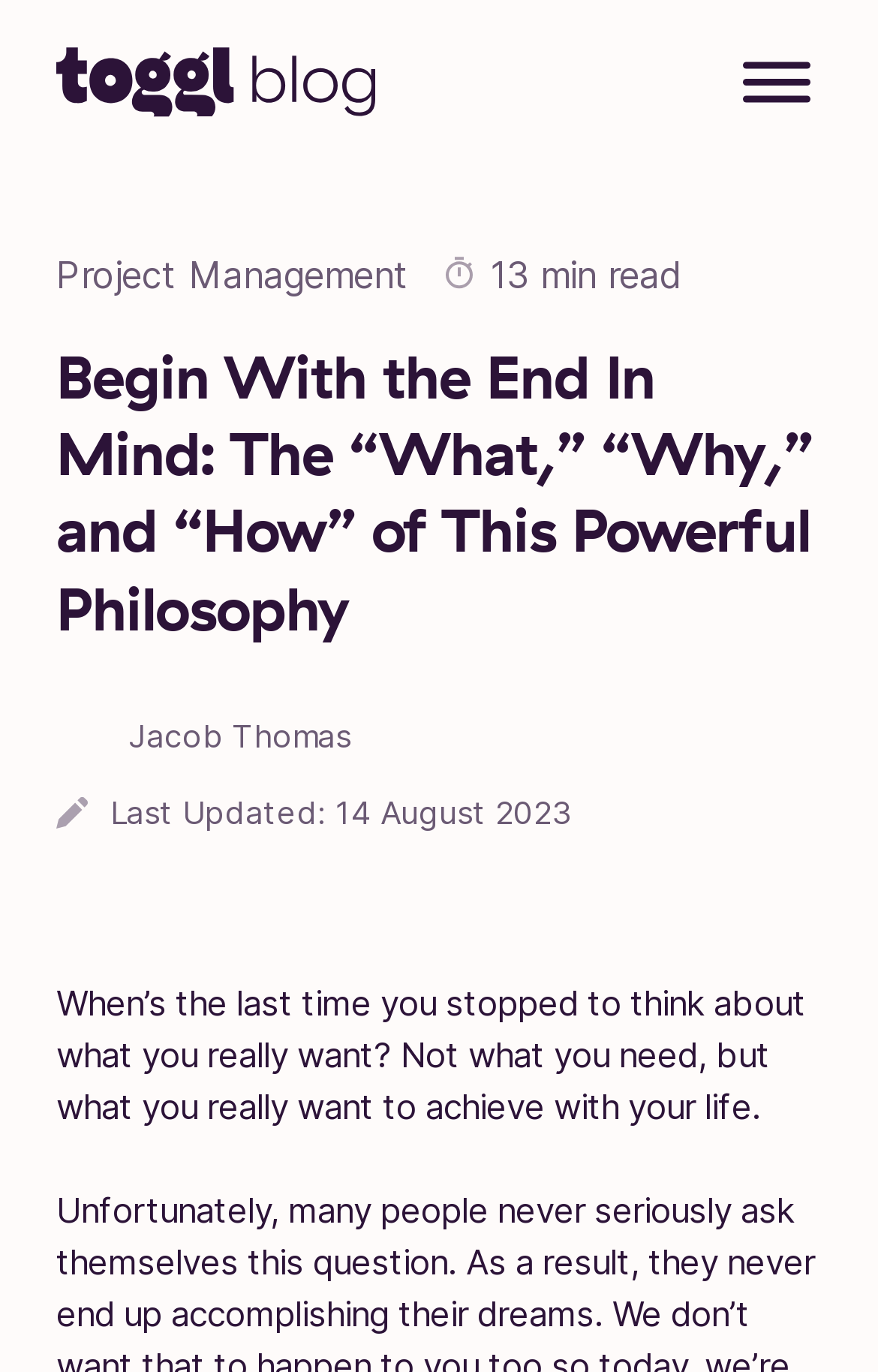What is the name of the blog?
From the image, respond with a single word or phrase.

Toggl Blog